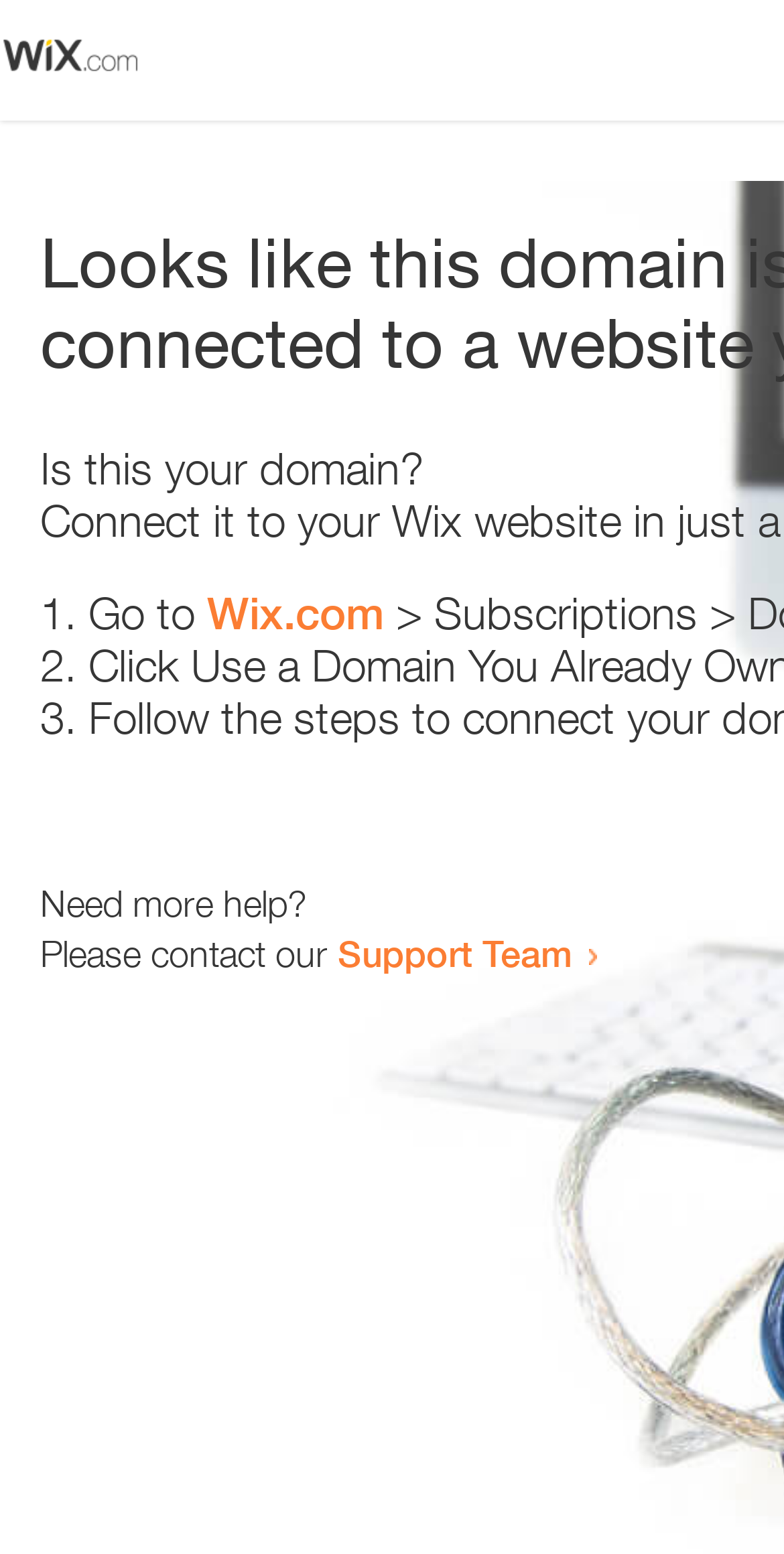What is the text above the list?
Respond to the question with a single word or phrase according to the image.

Is this your domain?